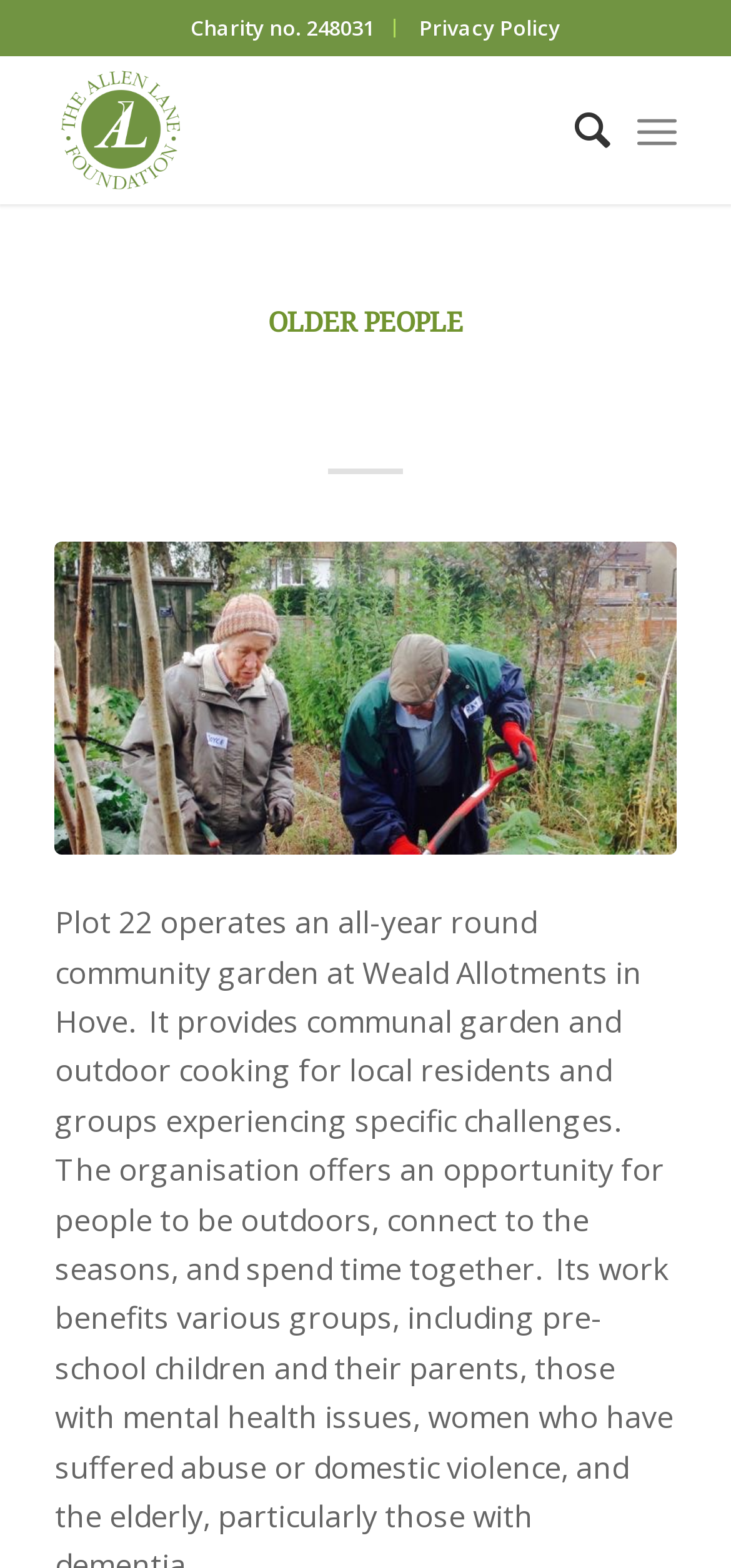What is the text of the first link in the top menu?
Refer to the image and provide a concise answer in one word or phrase.

Charity no. 248031